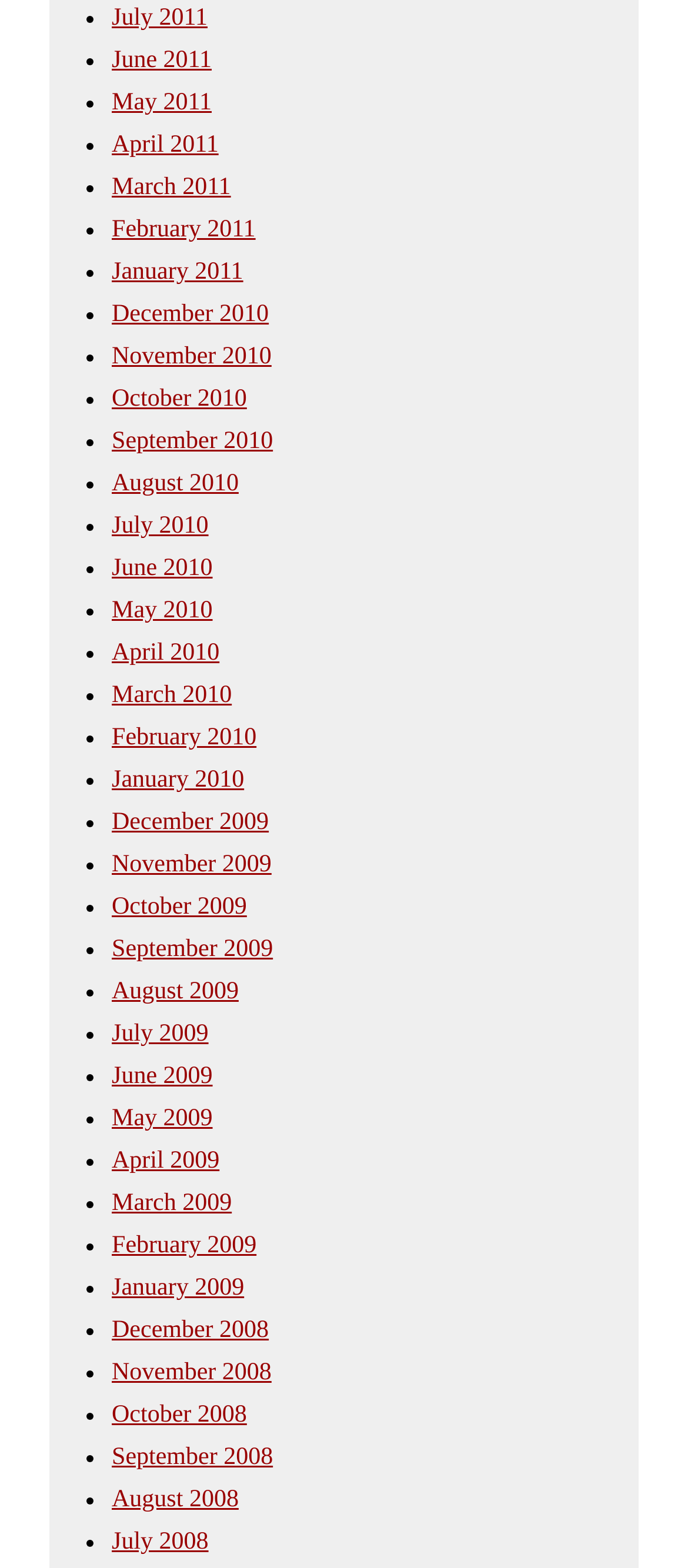Are the months listed in chronological order?
Observe the image and answer the question with a one-word or short phrase response.

No